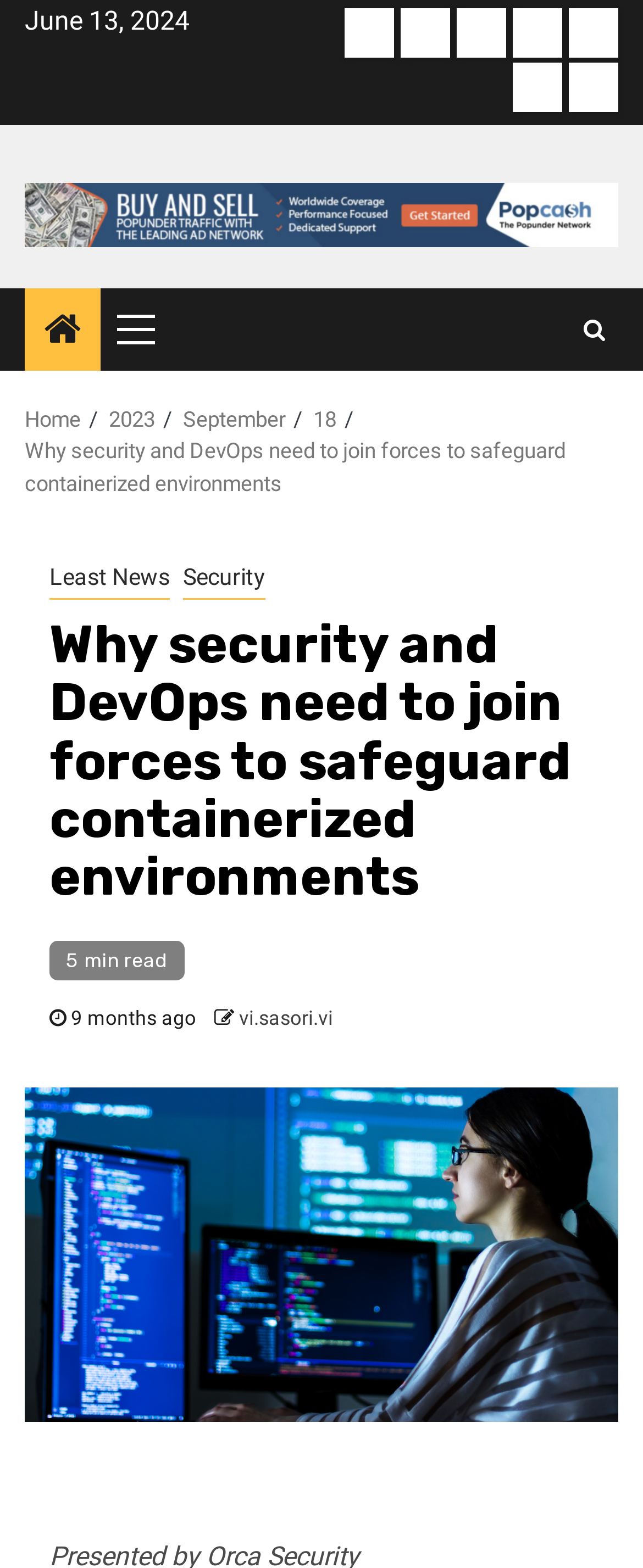Examine the image and give a thorough answer to the following question:
What type of content is this webpage about?

I determined the type of content by looking at the links at the top of the webpage, which include 'Security', 'AI', and 'Crypto', indicating that the webpage is about technology and security-related topics.